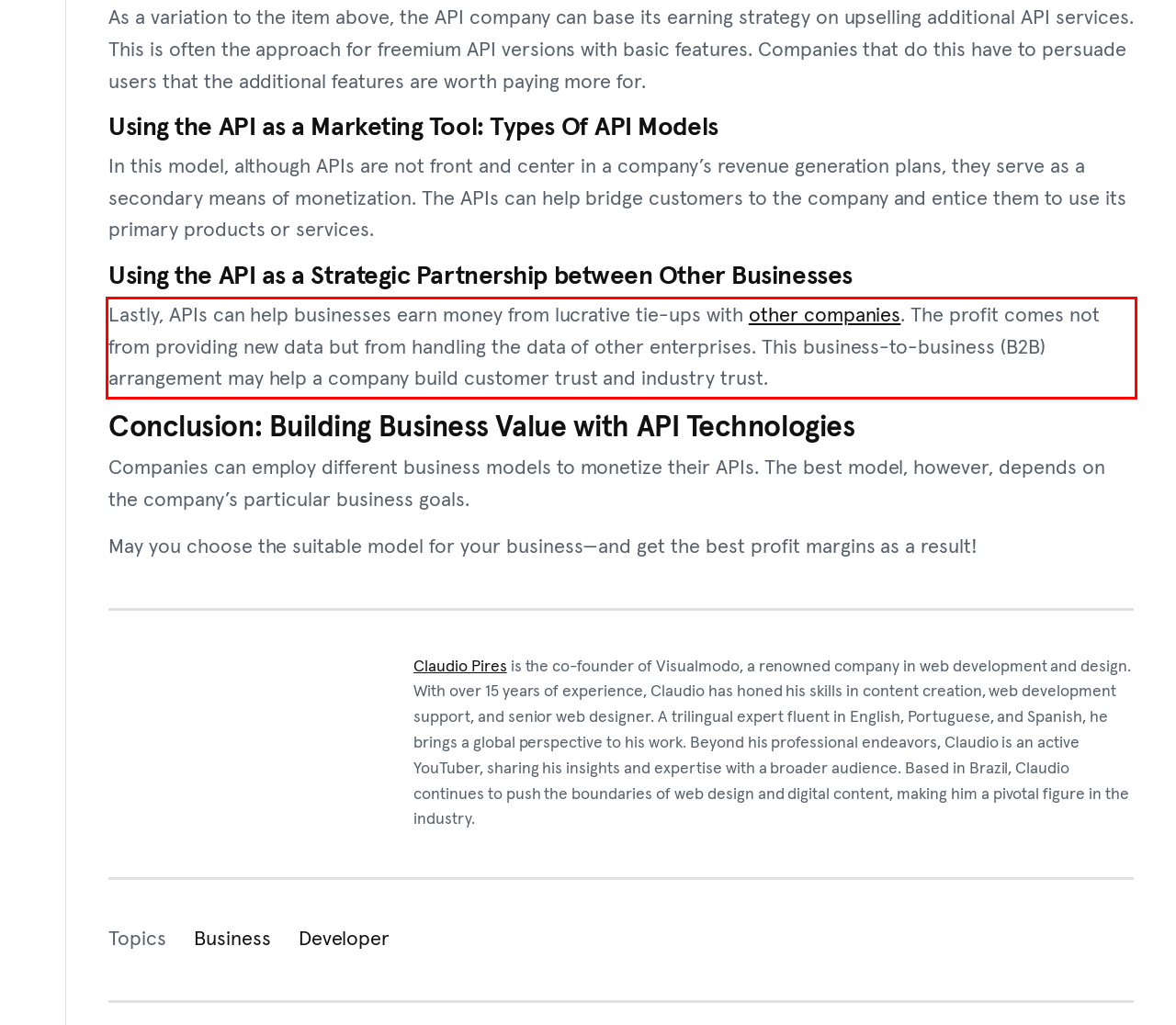Identify and extract the text within the red rectangle in the screenshot of the webpage.

Lastly, APIs can help businesses earn money from lucrative tie-ups with other companies. The profit comes not from providing new data but from handling the data of other enterprises. This business-to-business (B2B) arrangement may help a company build customer trust and industry trust.